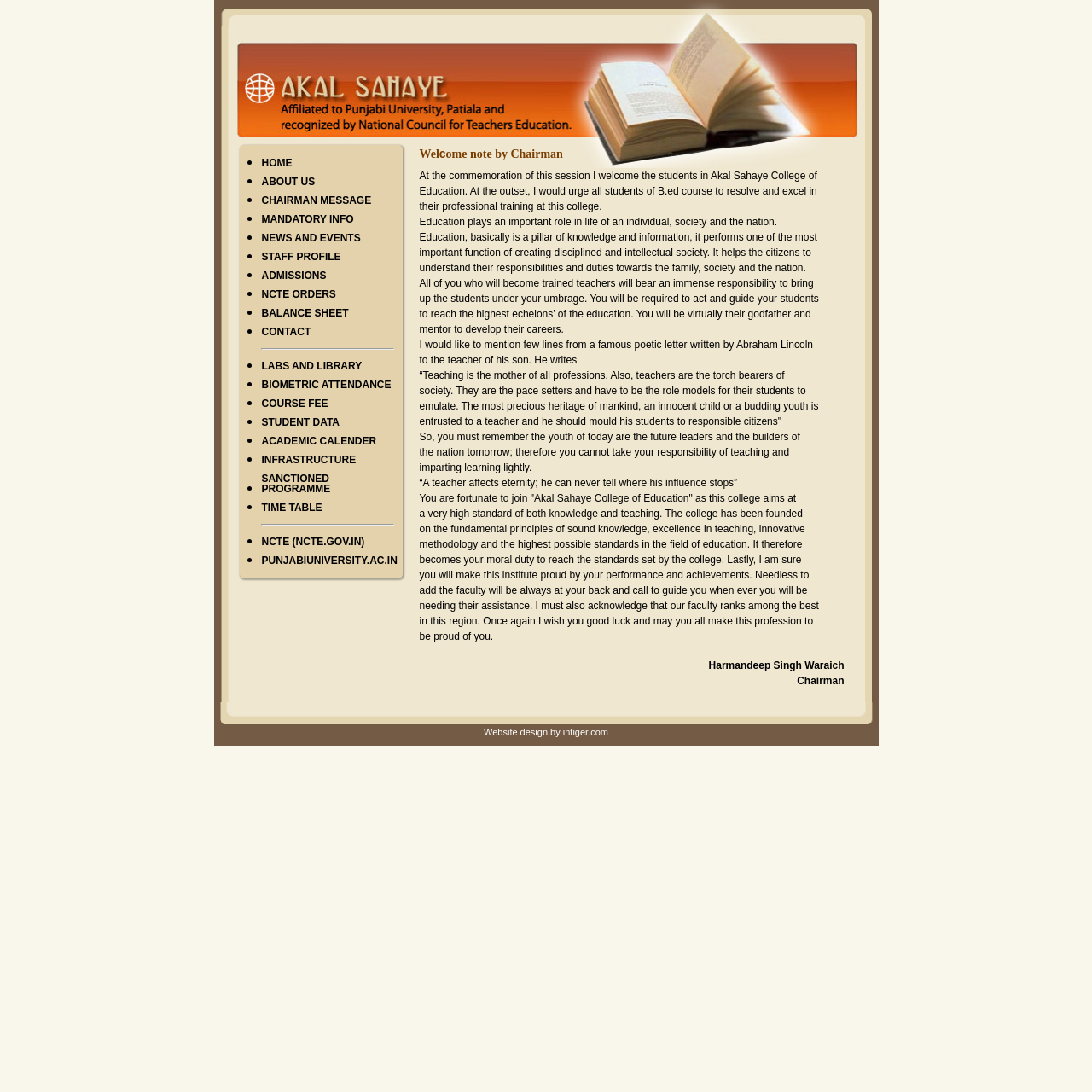Please determine the bounding box coordinates for the UI element described here. Use the format (top-left x, top-left y, bottom-right x, bottom-right y) with values bounded between 0 and 1: HOME

[0.239, 0.141, 0.268, 0.158]